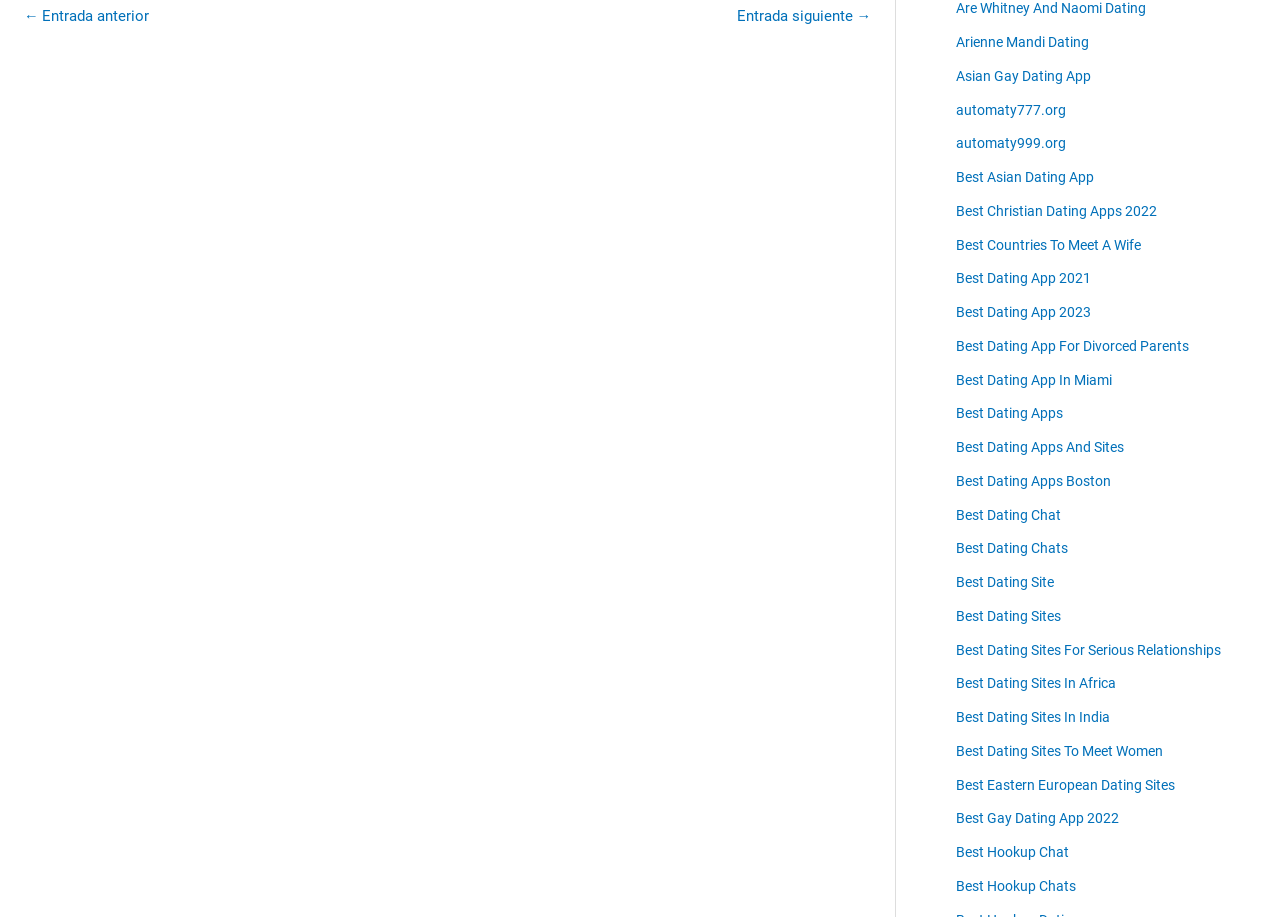Highlight the bounding box coordinates of the region I should click on to meet the following instruction: "visit Are The Cops From Gravity Falls Dating".

[0.747, 0.026, 0.952, 0.046]